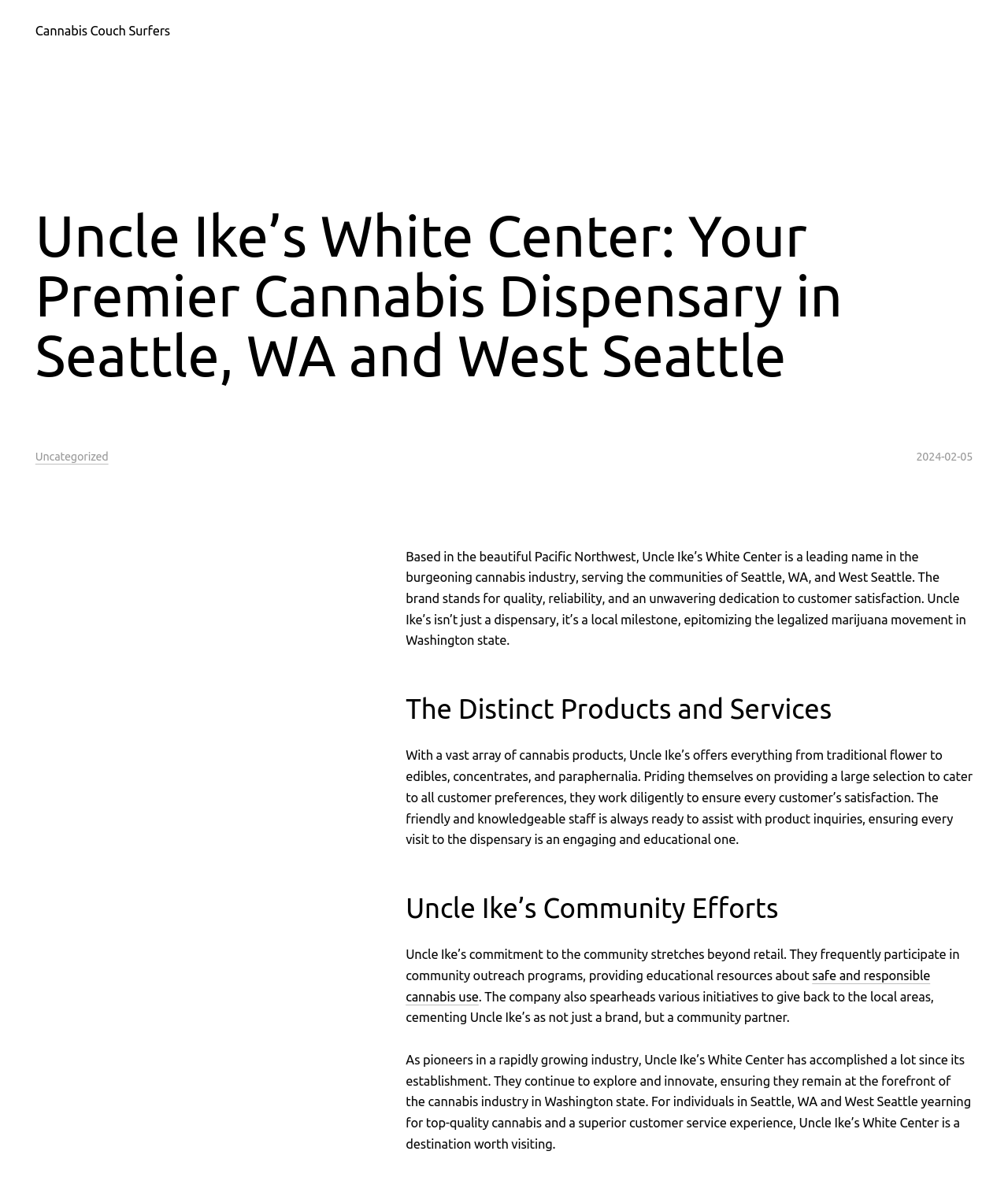Identify the bounding box of the HTML element described as: "Uncategorized".

[0.035, 0.371, 0.108, 0.388]